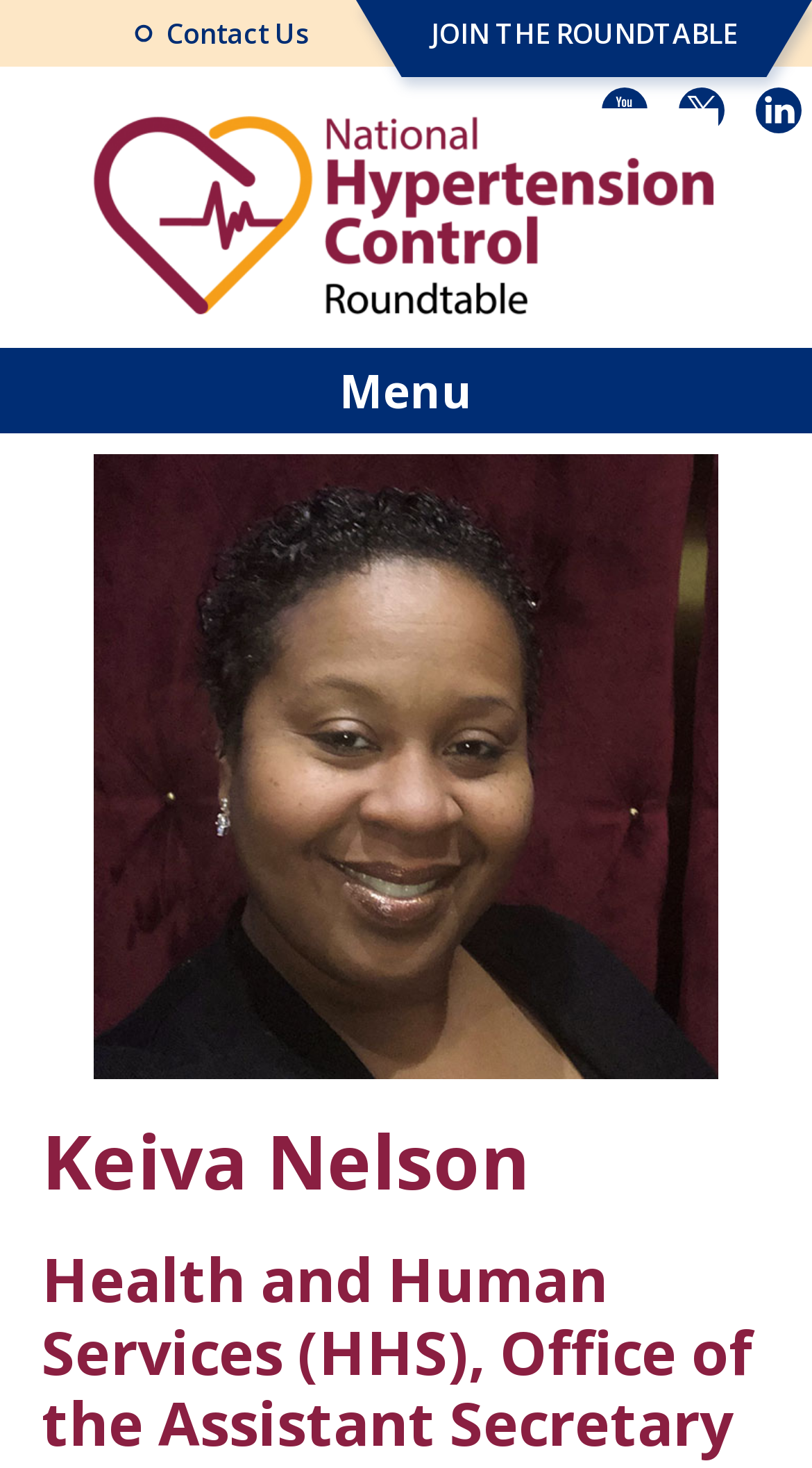What is the text of the first link on the webpage?
Look at the image and respond with a one-word or short-phrase answer.

Contact Us